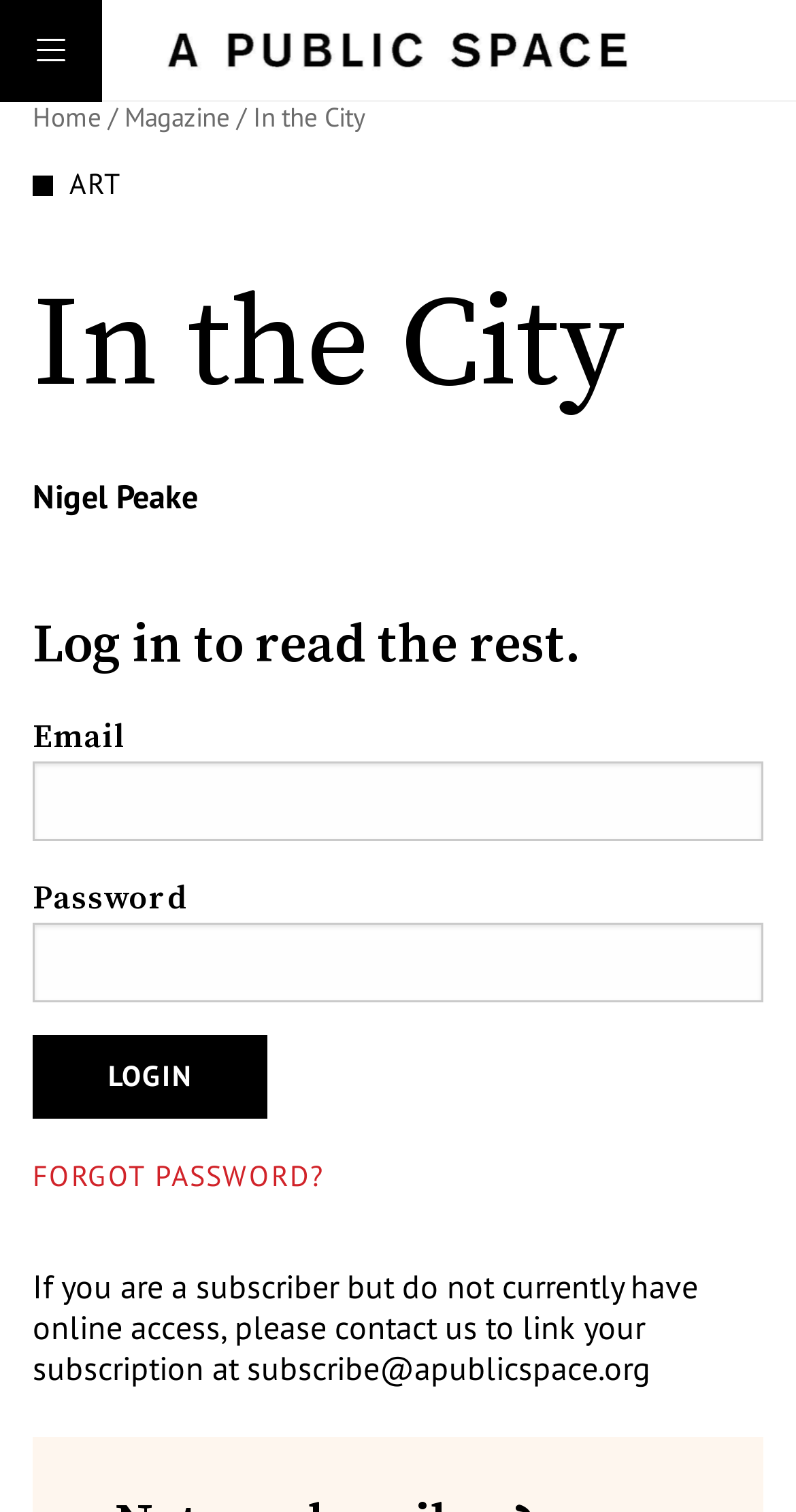Please predict the bounding box coordinates of the element's region where a click is necessary to complete the following instruction: "go to home page". The coordinates should be represented by four float numbers between 0 and 1, i.e., [left, top, right, bottom].

[0.041, 0.066, 0.136, 0.089]